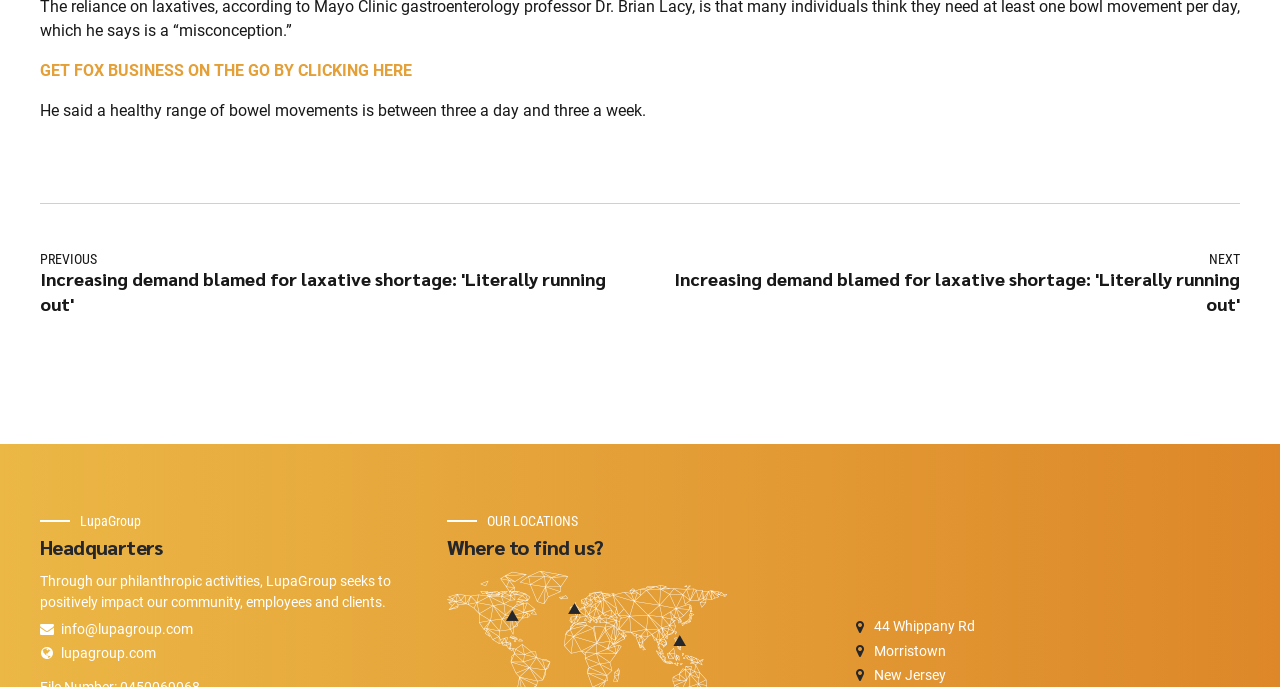What is the website of LupaGroup?
Could you answer the question with a detailed and thorough explanation?

By examining the link element with OCR text ' lupagroup.com', I can determine that the website of LupaGroup is lupagroup.com.